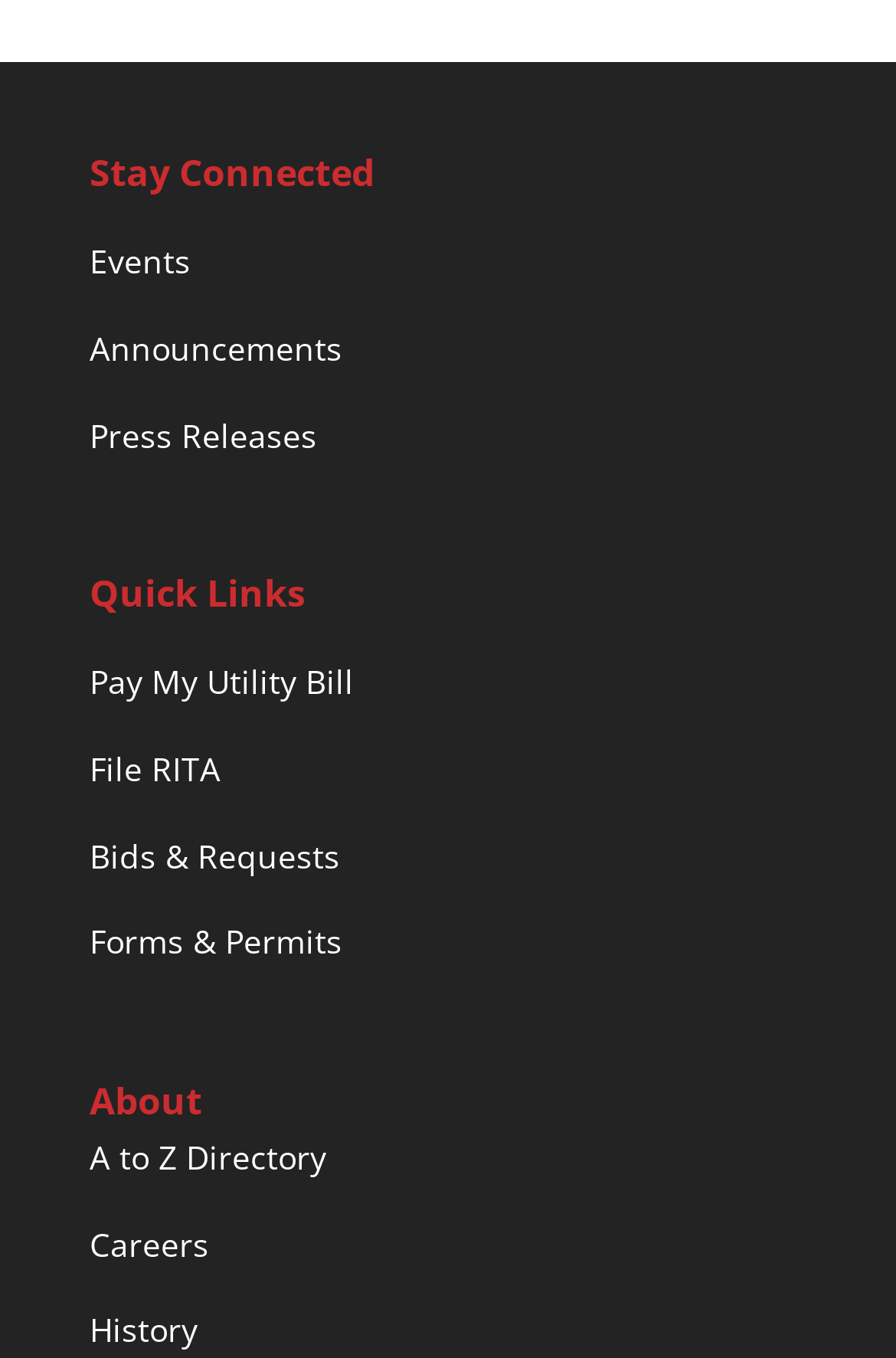Pinpoint the bounding box coordinates of the element to be clicked to execute the instruction: "Explore A to Z directory".

[0.1, 0.836, 0.364, 0.868]